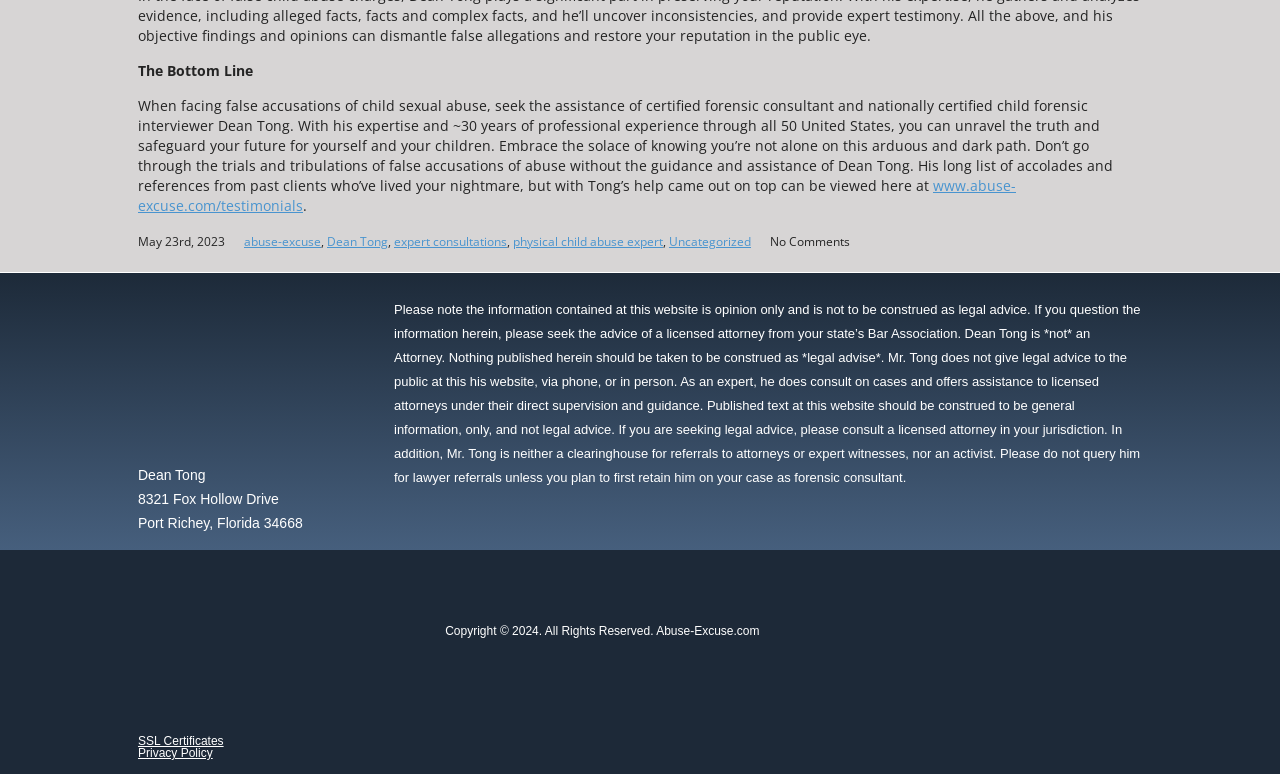Please specify the bounding box coordinates of the clickable region to carry out the following instruction: "Learn more about expert consultations". The coordinates should be four float numbers between 0 and 1, in the format [left, top, right, bottom].

[0.308, 0.301, 0.396, 0.323]